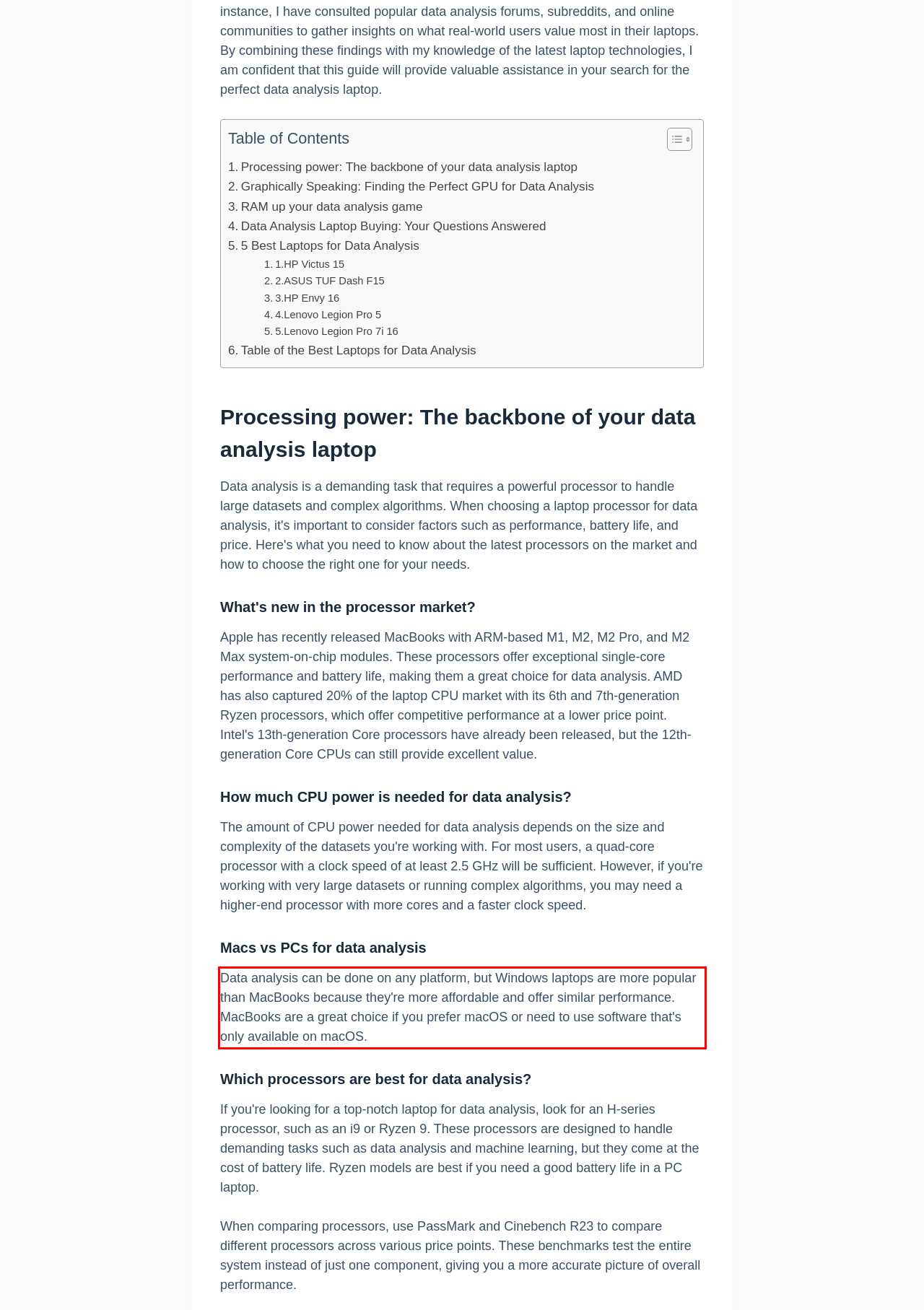You are provided with a webpage screenshot that includes a red rectangle bounding box. Extract the text content from within the bounding box using OCR.

Data analysis can be done on any platform, but Windows laptops are more popular than MacBooks because they're more affordable and offer similar performance. MacBooks are a great choice if you prefer macOS or need to use software that's only available on macOS.